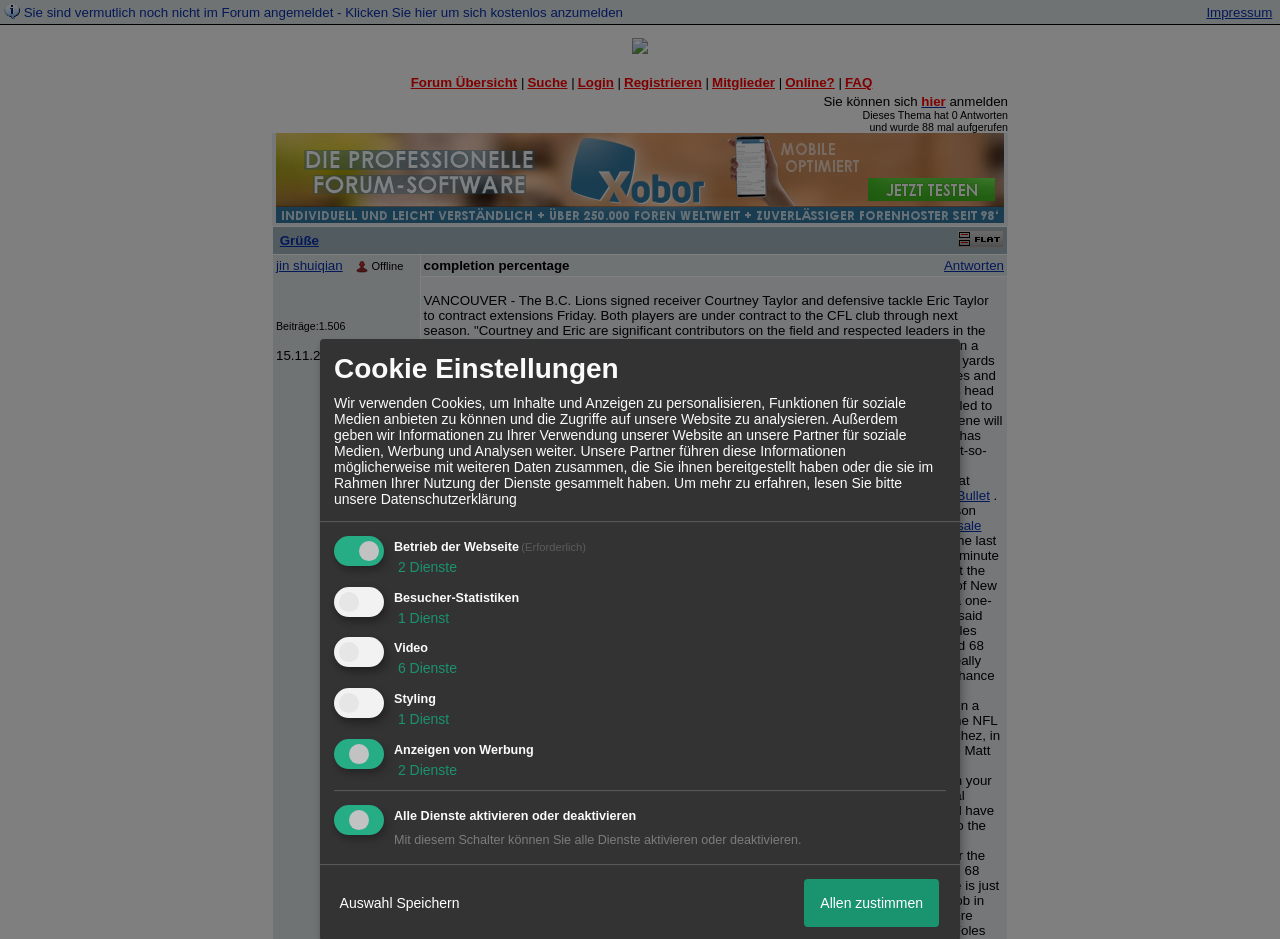What is the purpose of the 'Registrieren' link?
Based on the image content, provide your answer in one word or a short phrase.

To register